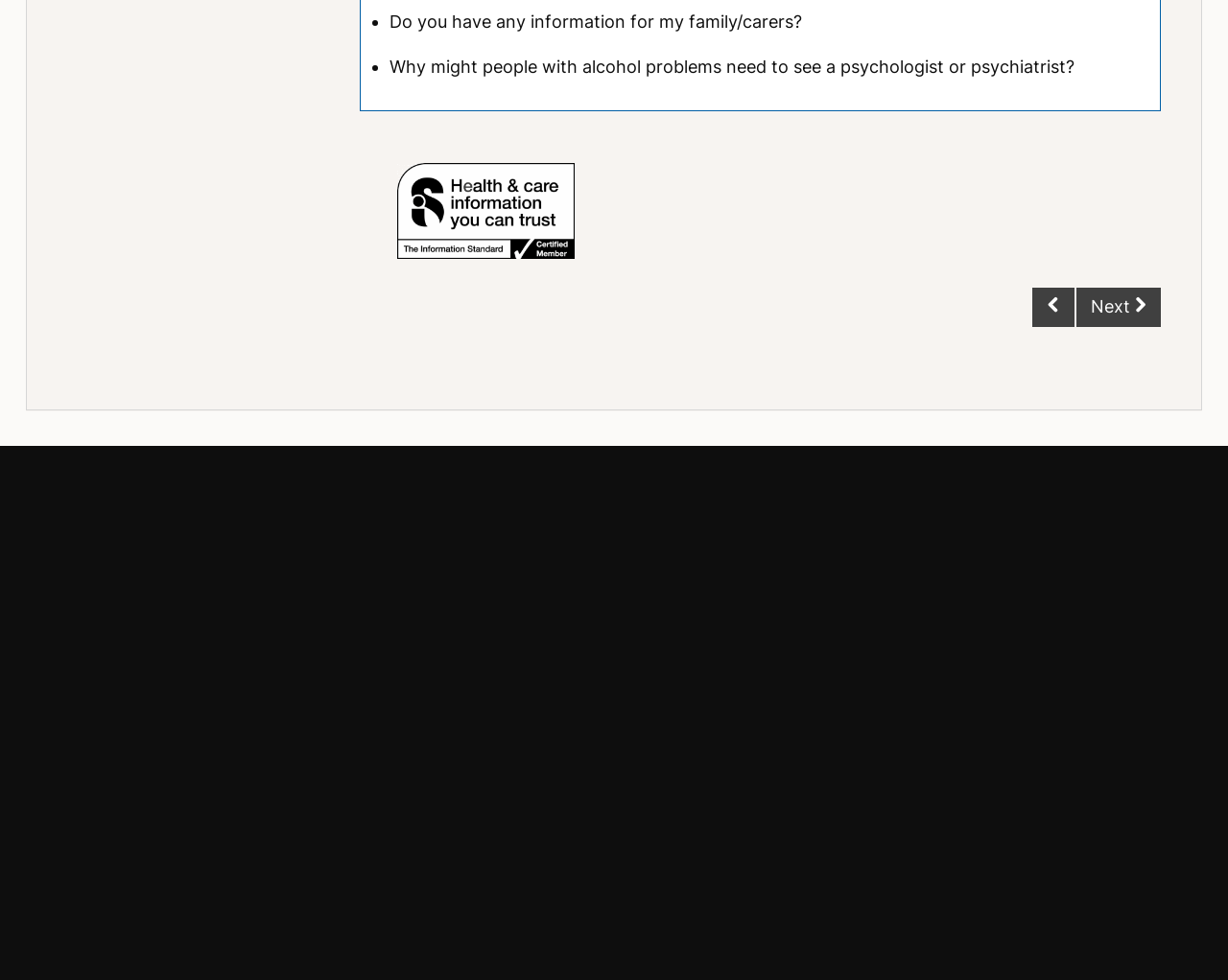Locate the bounding box coordinates of the item that should be clicked to fulfill the instruction: "Go to NICE home page".

[0.014, 0.472, 0.077, 0.501]